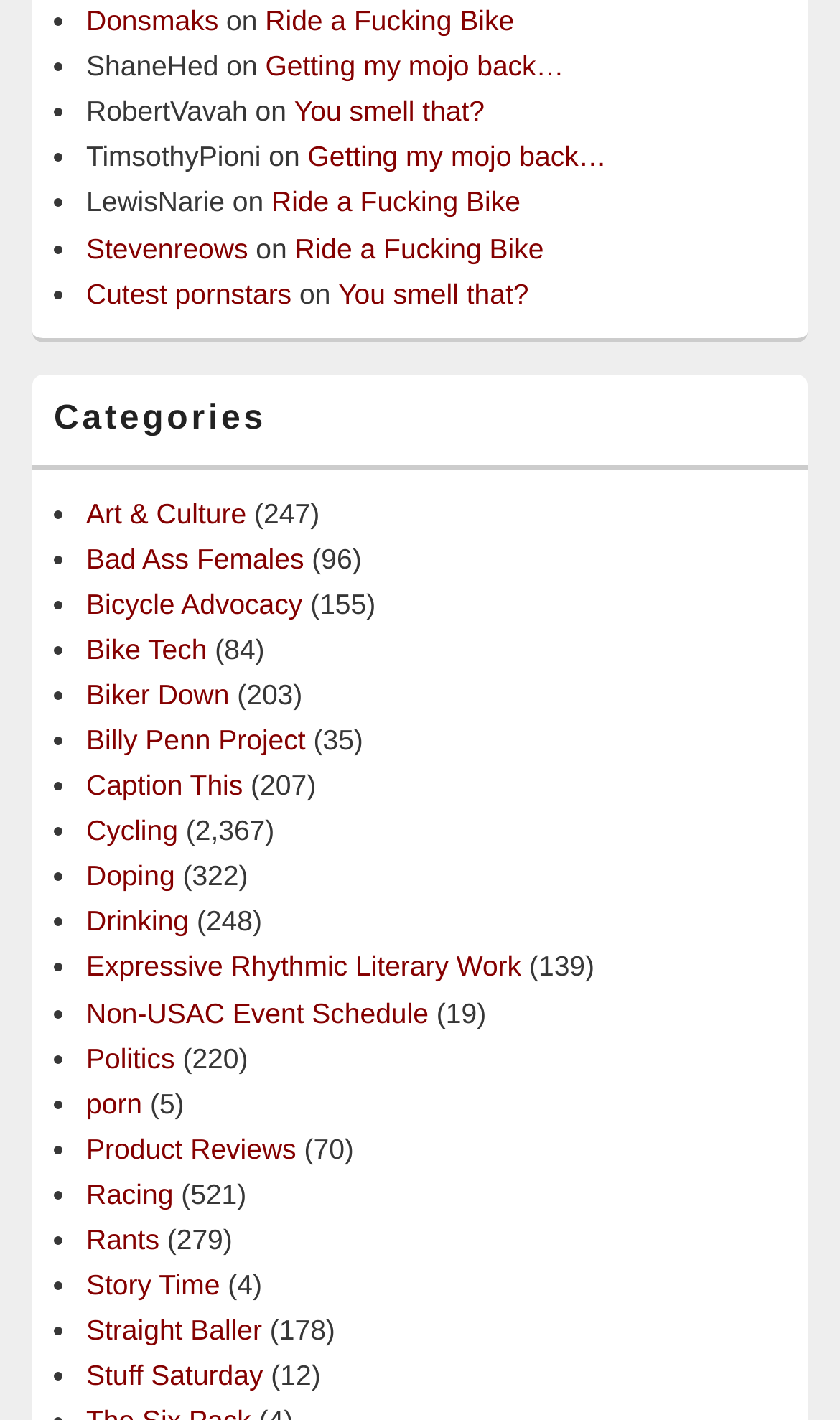Identify the bounding box coordinates necessary to click and complete the given instruction: "Explore 'Cycling'".

[0.103, 0.574, 0.212, 0.597]